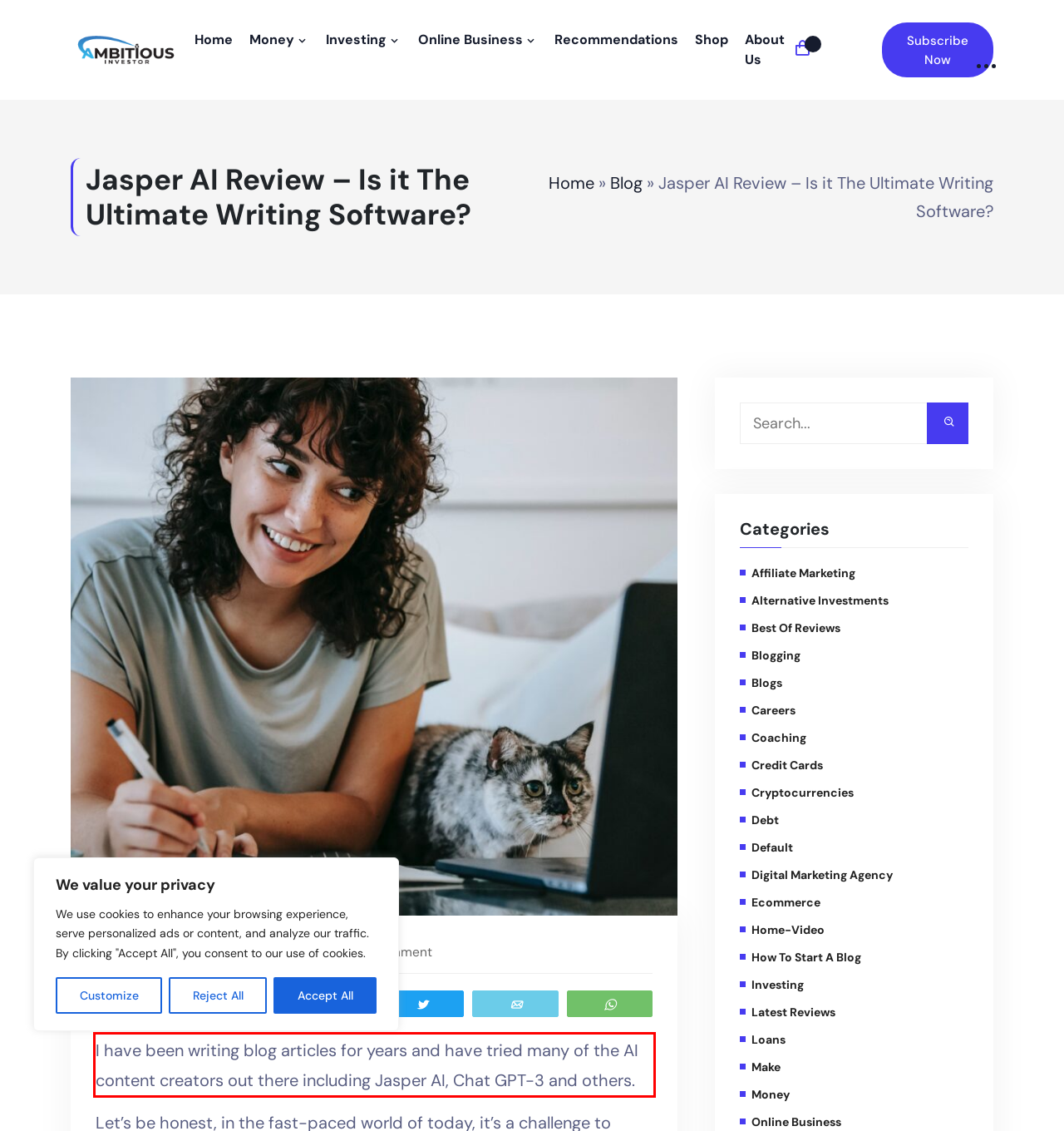Look at the screenshot of the webpage, locate the red rectangle bounding box, and generate the text content that it contains.

I have been writing blog articles for years and have tried many of the AI content creators out there including Jasper AI, Chat GPT-3 and others.